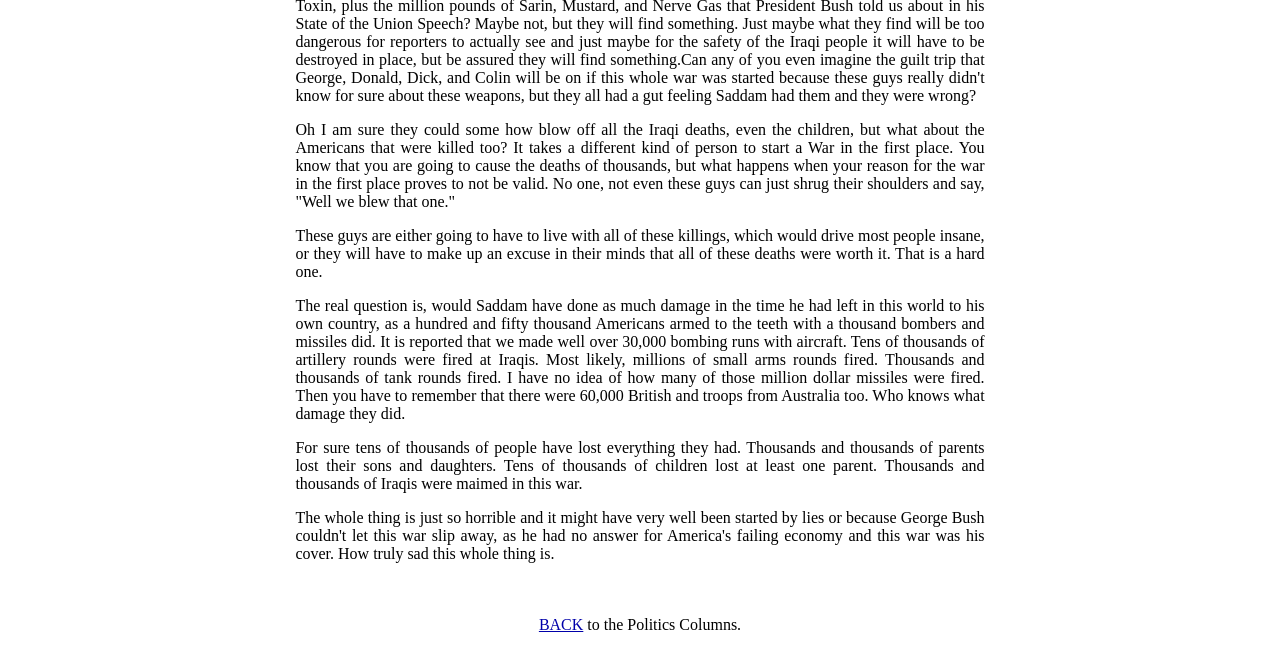Extract the bounding box coordinates of the UI element described by: "BACK". The coordinates should include four float numbers ranging from 0 to 1, e.g., [left, top, right, bottom].

[0.421, 0.948, 0.456, 0.974]